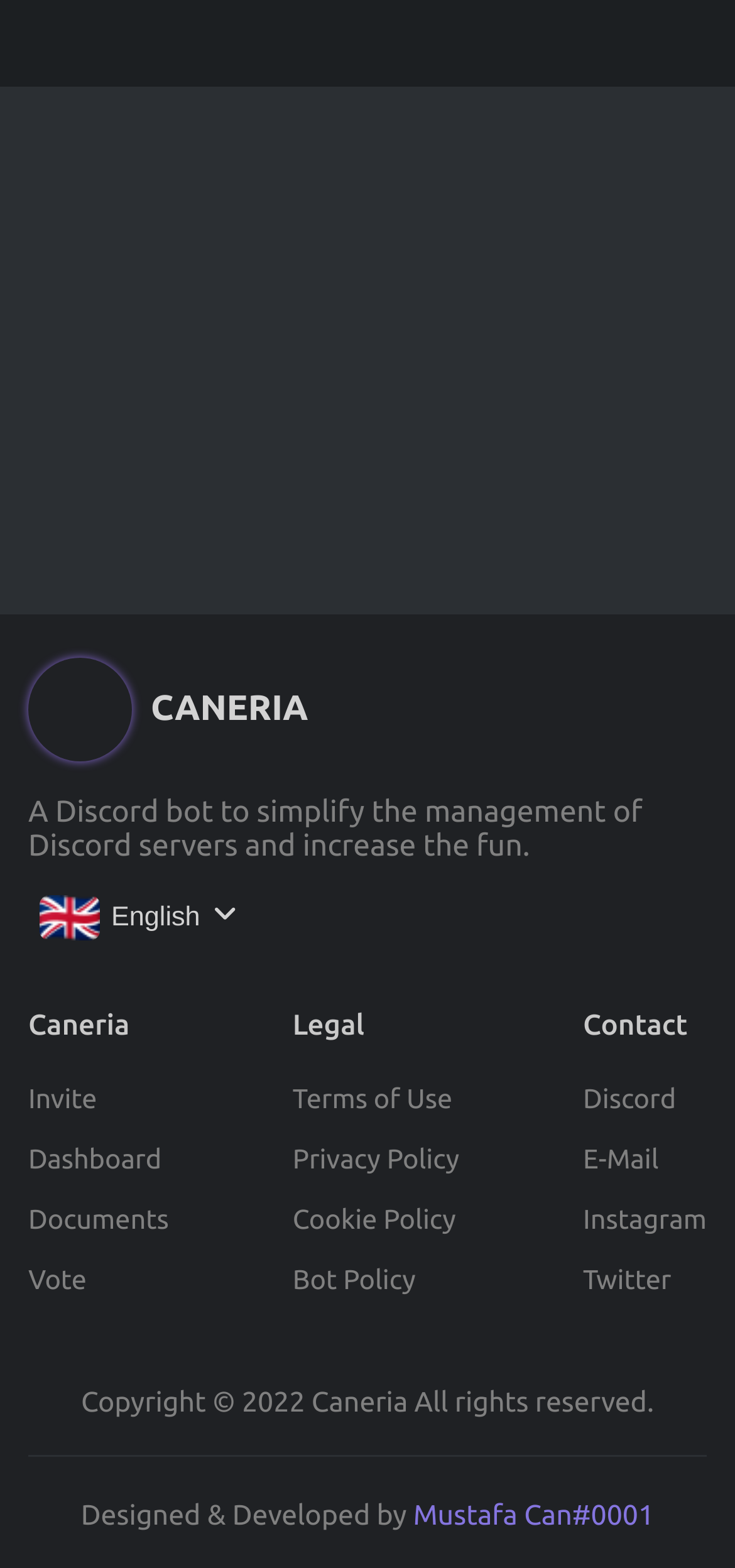Pinpoint the bounding box coordinates of the clickable area needed to execute the instruction: "View Documents". The coordinates should be specified as four float numbers between 0 and 1, i.e., [left, top, right, bottom].

[0.038, 0.768, 0.23, 0.787]